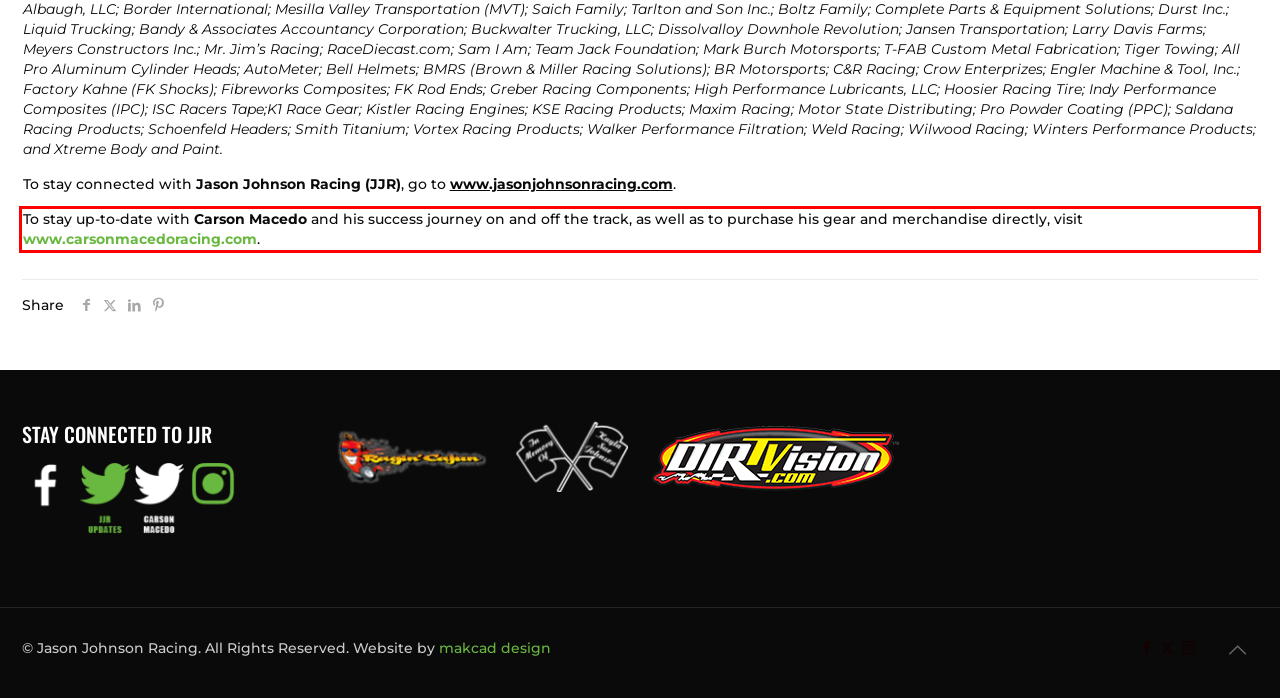Identify the red bounding box in the webpage screenshot and perform OCR to generate the text content enclosed.

To stay up-to-date with Carson Macedo and his success journey on and off the track, as well as to purchase his gear and merchandise directly, visit www.carsonmacedoracing.com.